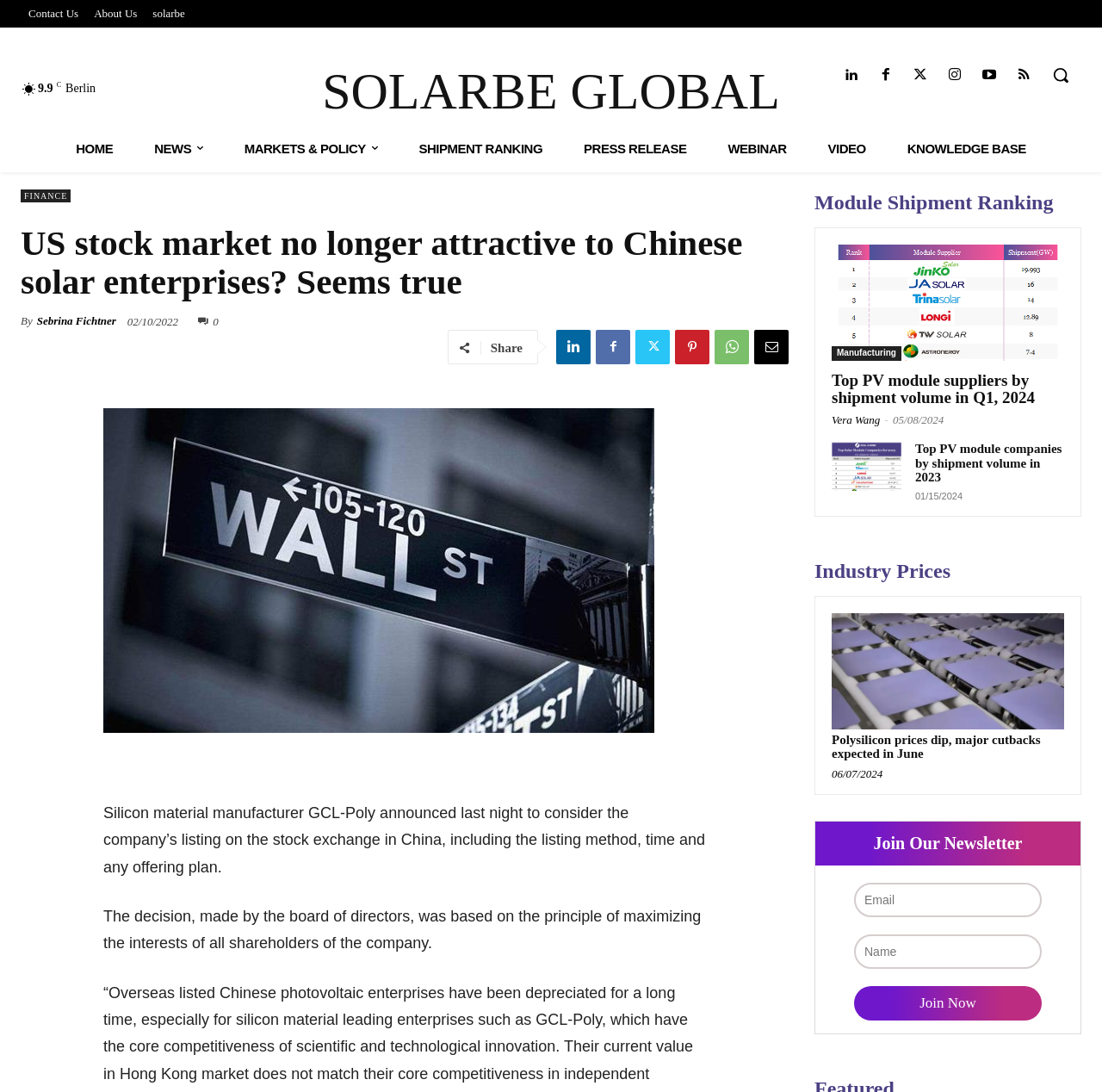Identify the bounding box coordinates of the clickable region required to complete the instruction: "Search for something". The coordinates should be given as four float numbers within the range of 0 and 1, i.e., [left, top, right, bottom].

[0.944, 0.05, 0.981, 0.088]